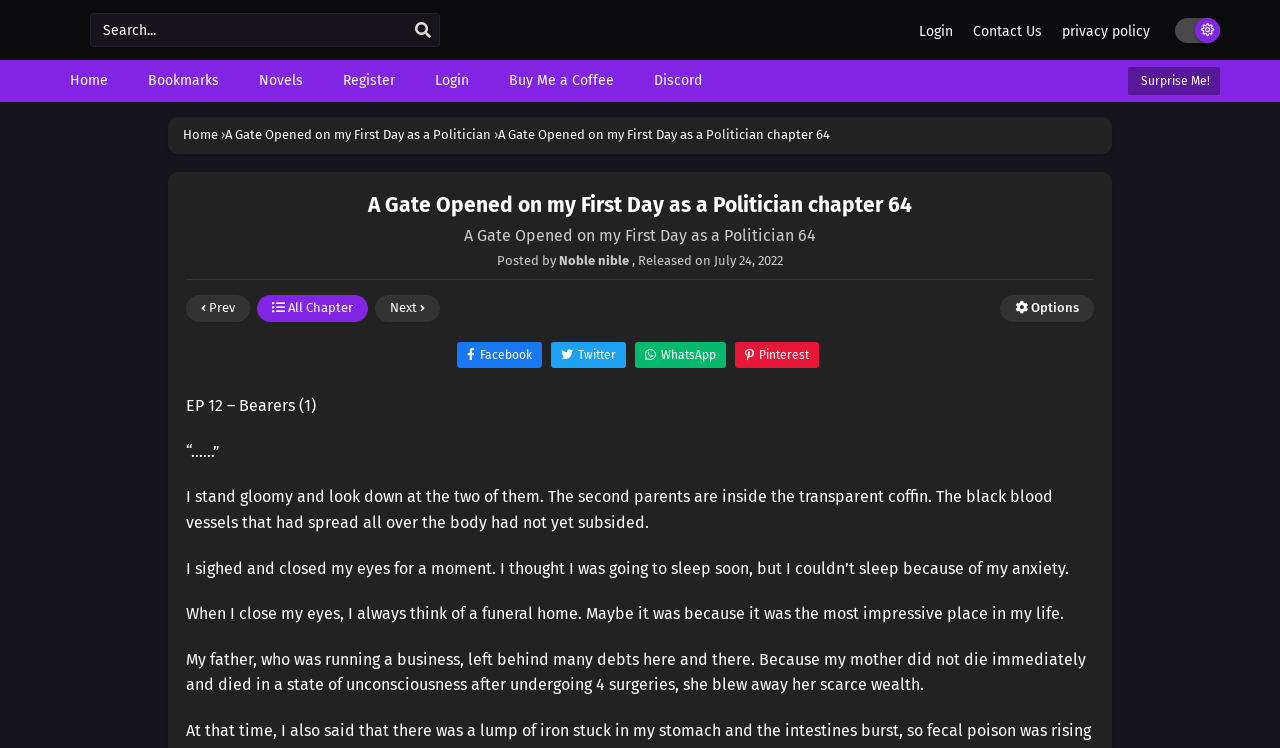Locate the bounding box coordinates of the element to click to perform the following action: 'Login to the website'. The coordinates should be given as four float values between 0 and 1, in the form of [left, top, right, bottom].

[0.71, 0.024, 0.752, 0.06]